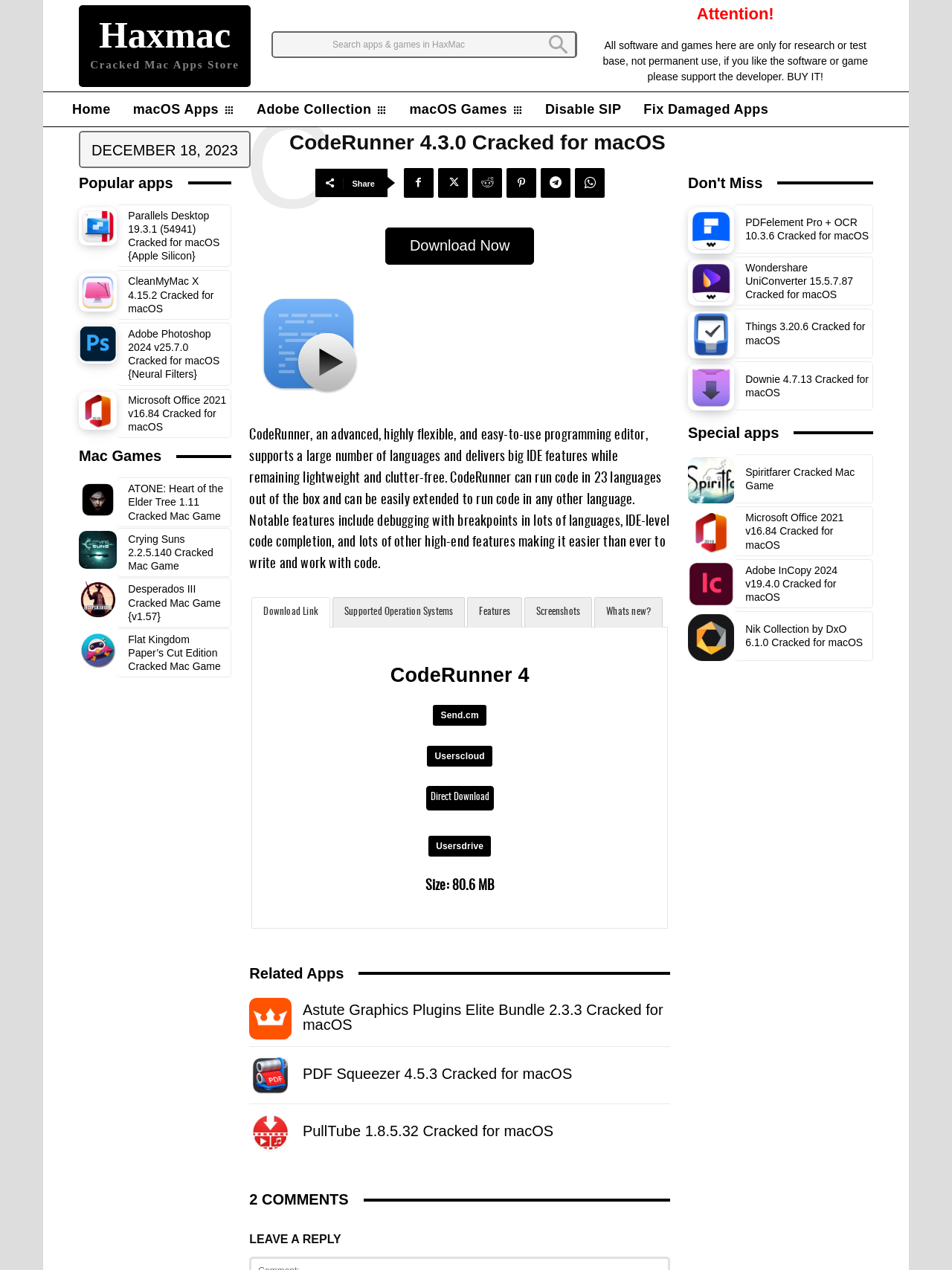Identify the bounding box coordinates necessary to click and complete the given instruction: "Search apps & games in HaxMac".

[0.287, 0.026, 0.564, 0.044]